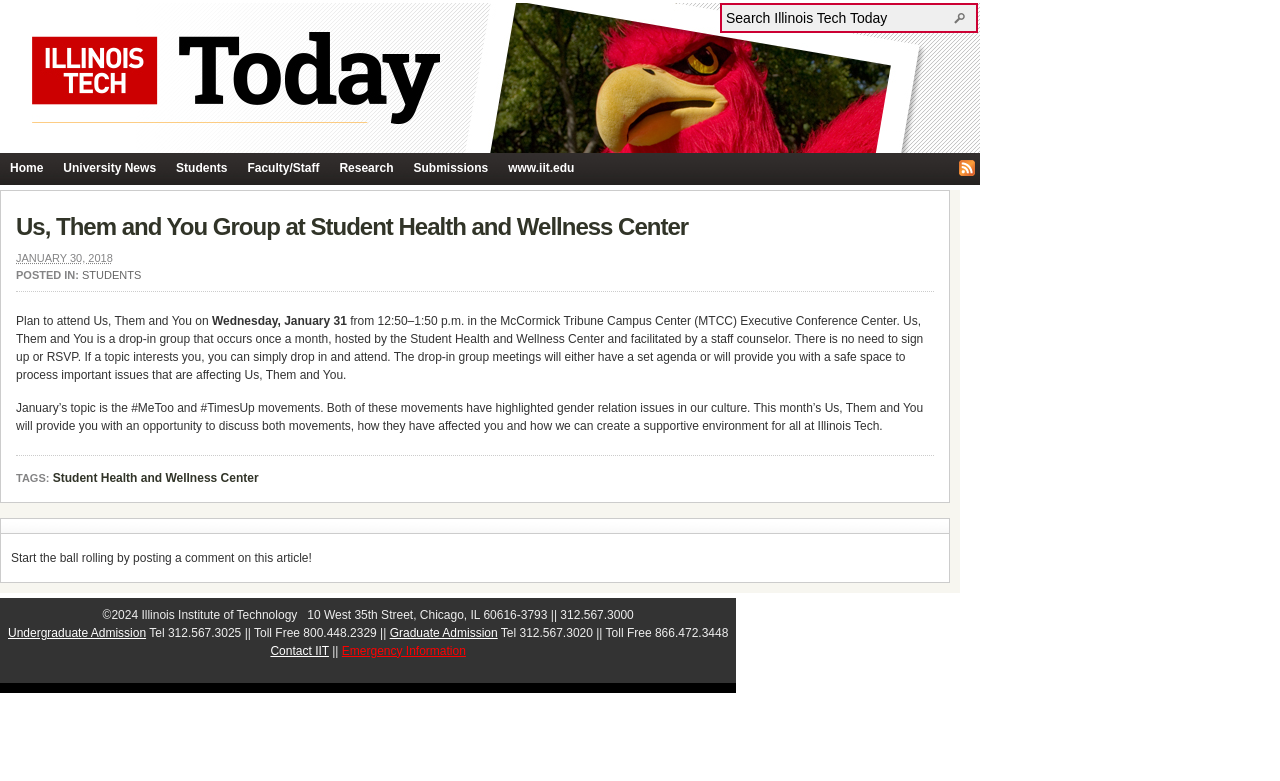Please identify the bounding box coordinates of the region to click in order to complete the task: "Contact IIT". The coordinates must be four float numbers between 0 and 1, specified as [left, top, right, bottom].

[0.211, 0.824, 0.257, 0.842]